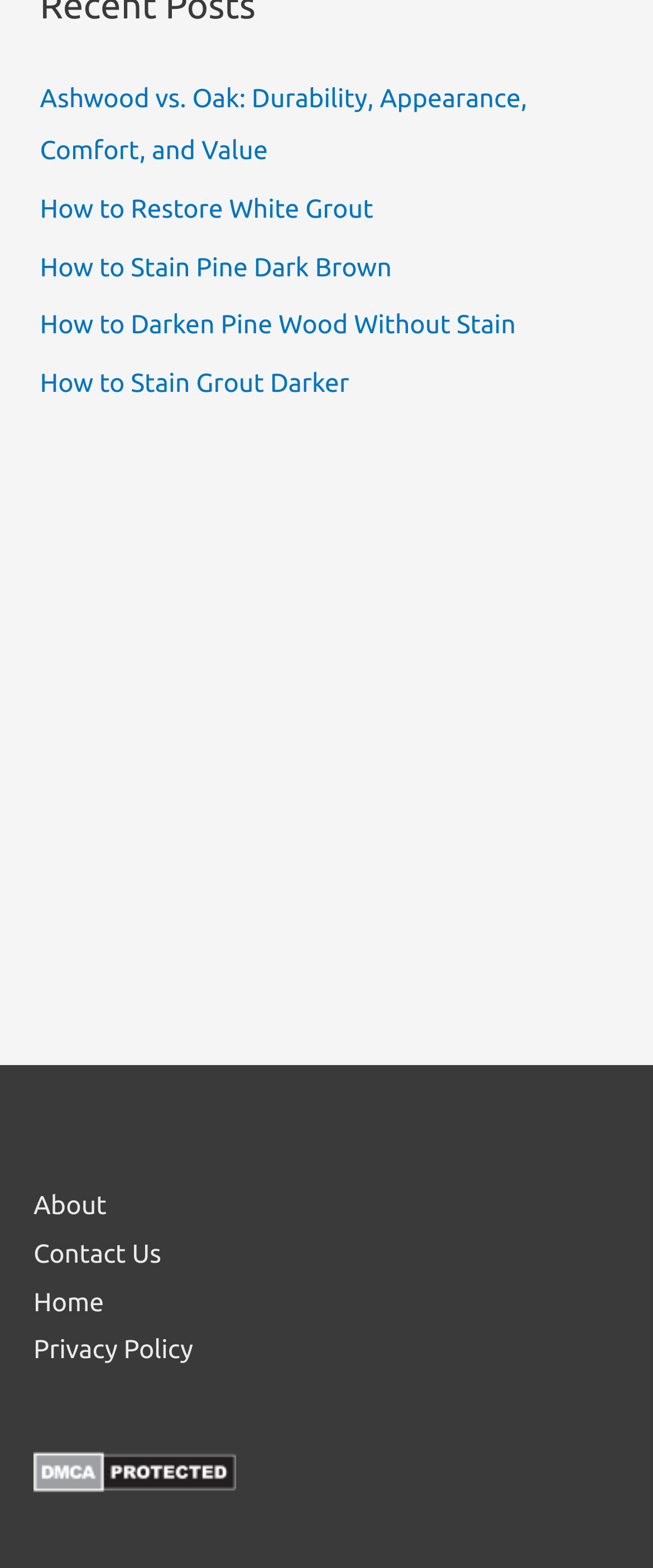How many links are in the footer section?
Please look at the screenshot and answer in one word or a short phrase.

5